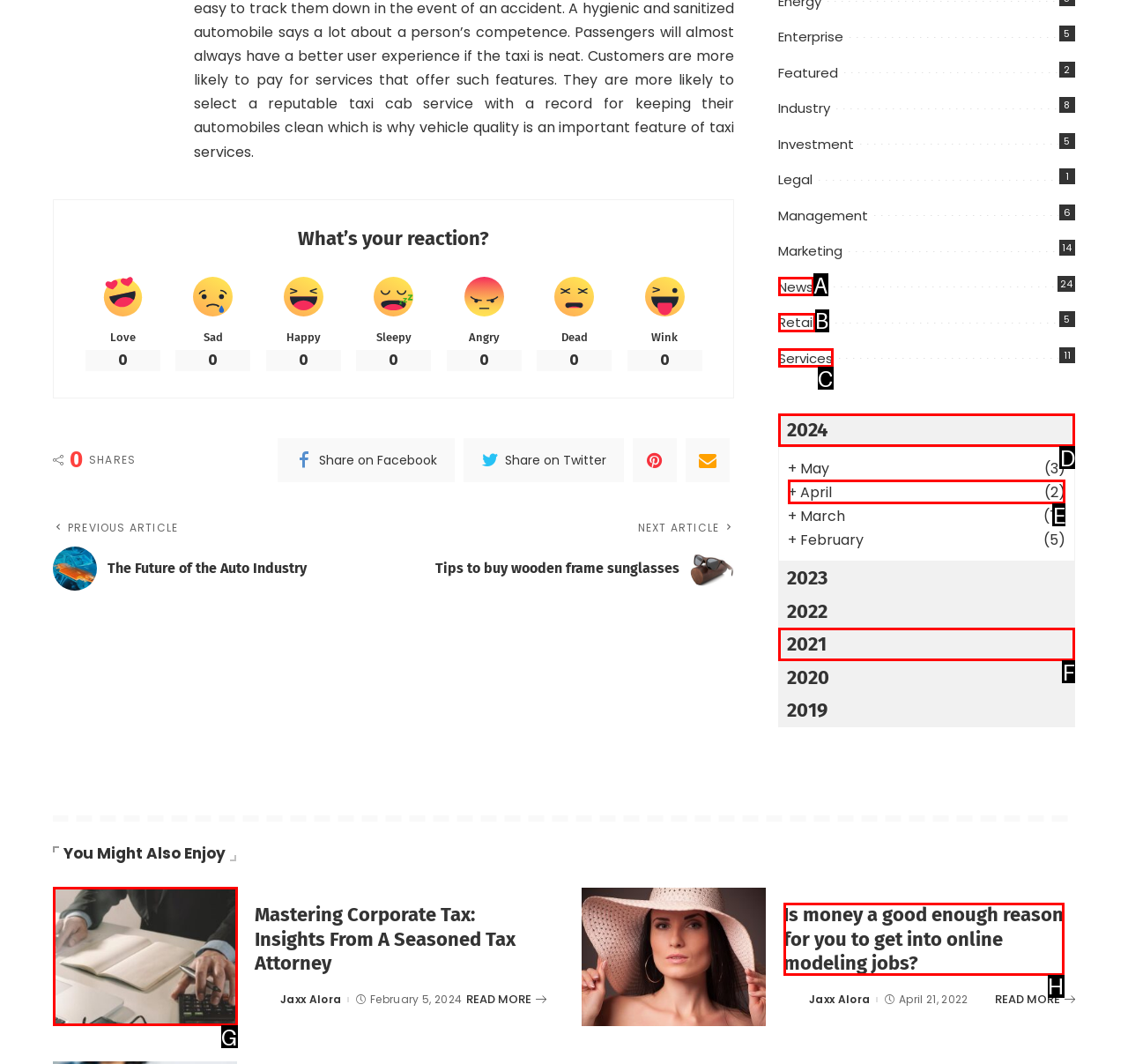Determine the HTML element that best aligns with the description: News24
Answer with the appropriate letter from the listed options.

A